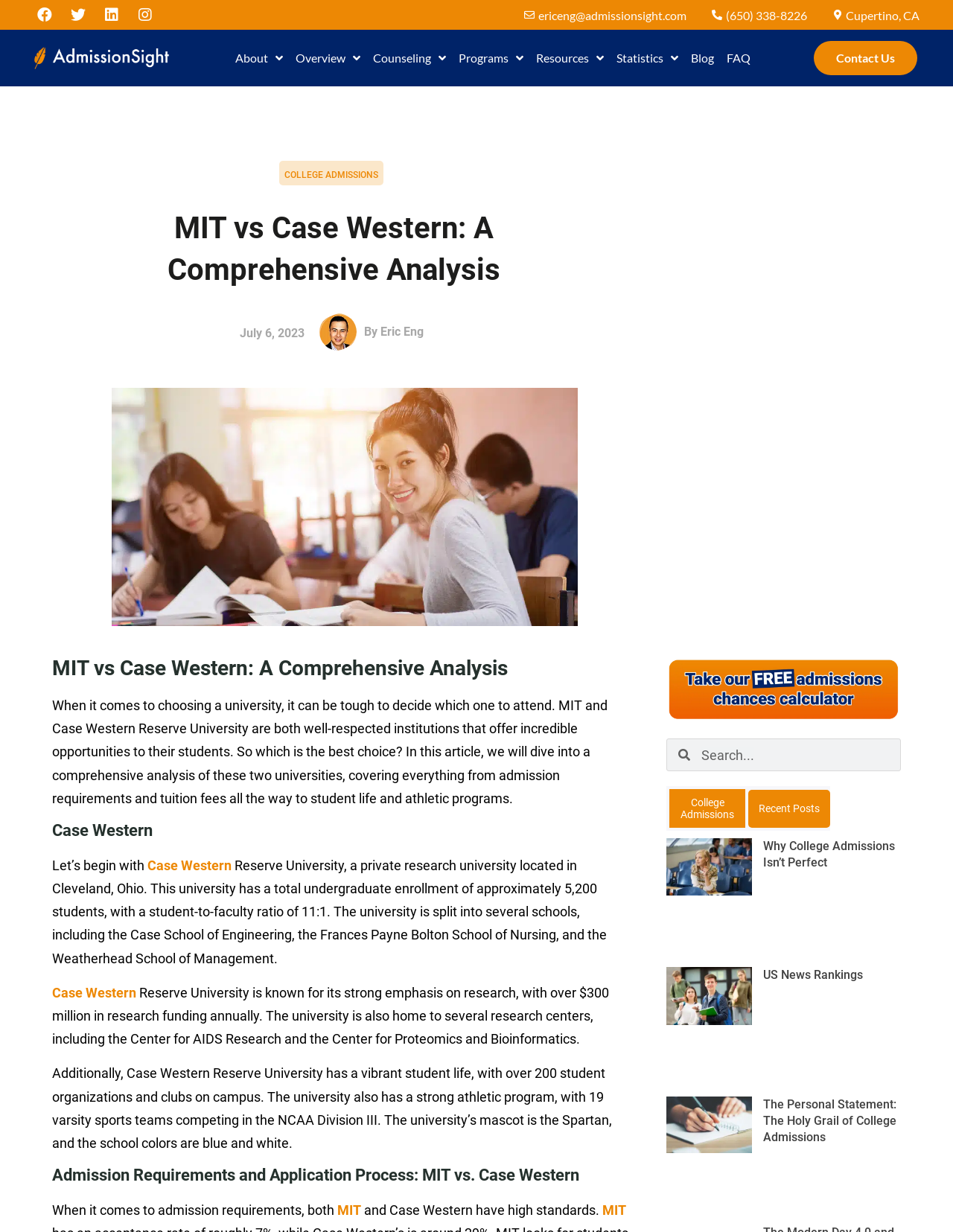What is the name of the author of the article?
Please answer the question as detailed as possible.

I found the answer by reading the text in the section about the author, which mentions that the article was written by Eric Eng.